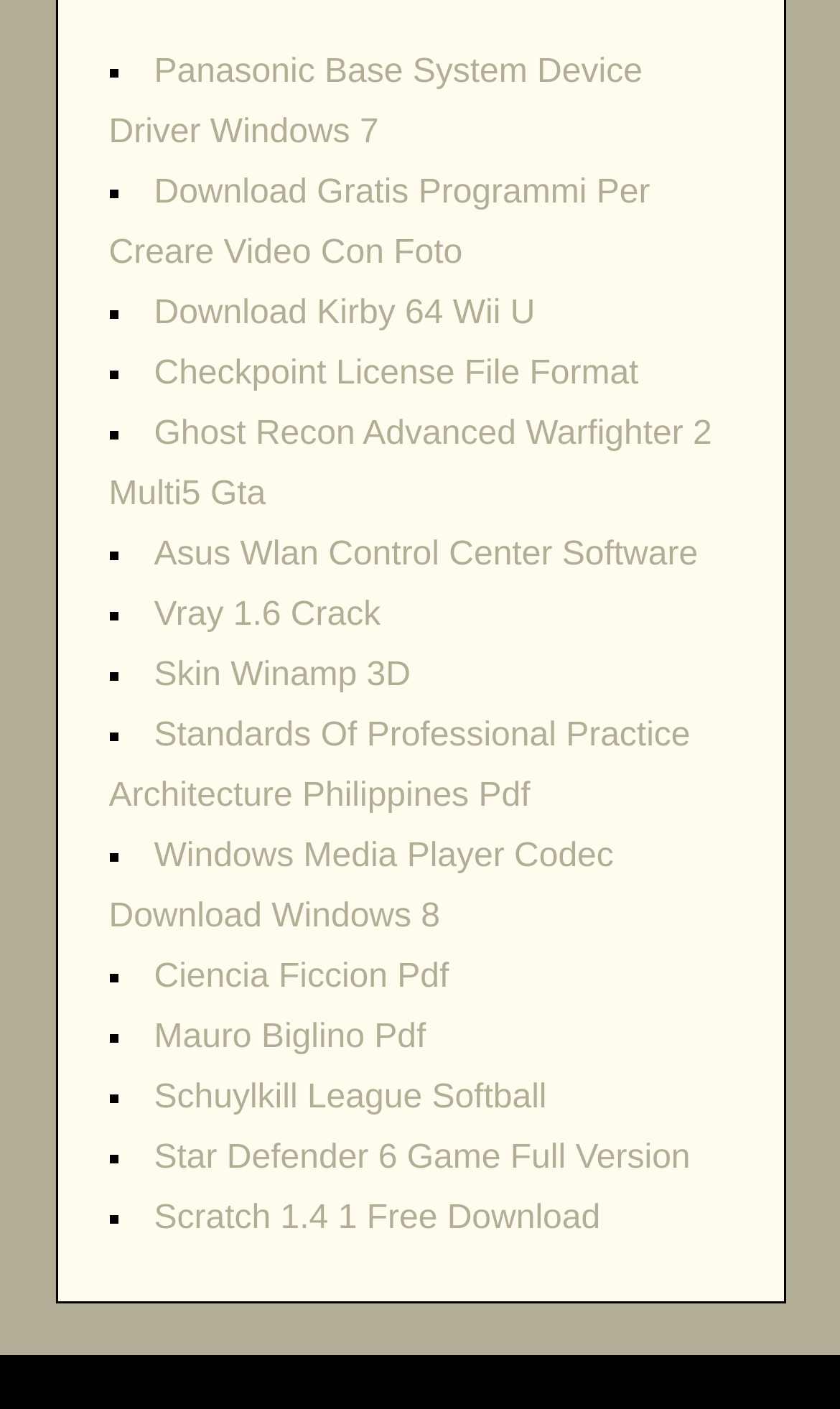Given the element description "Client Dashboard" in the screenshot, predict the bounding box coordinates of that UI element.

None